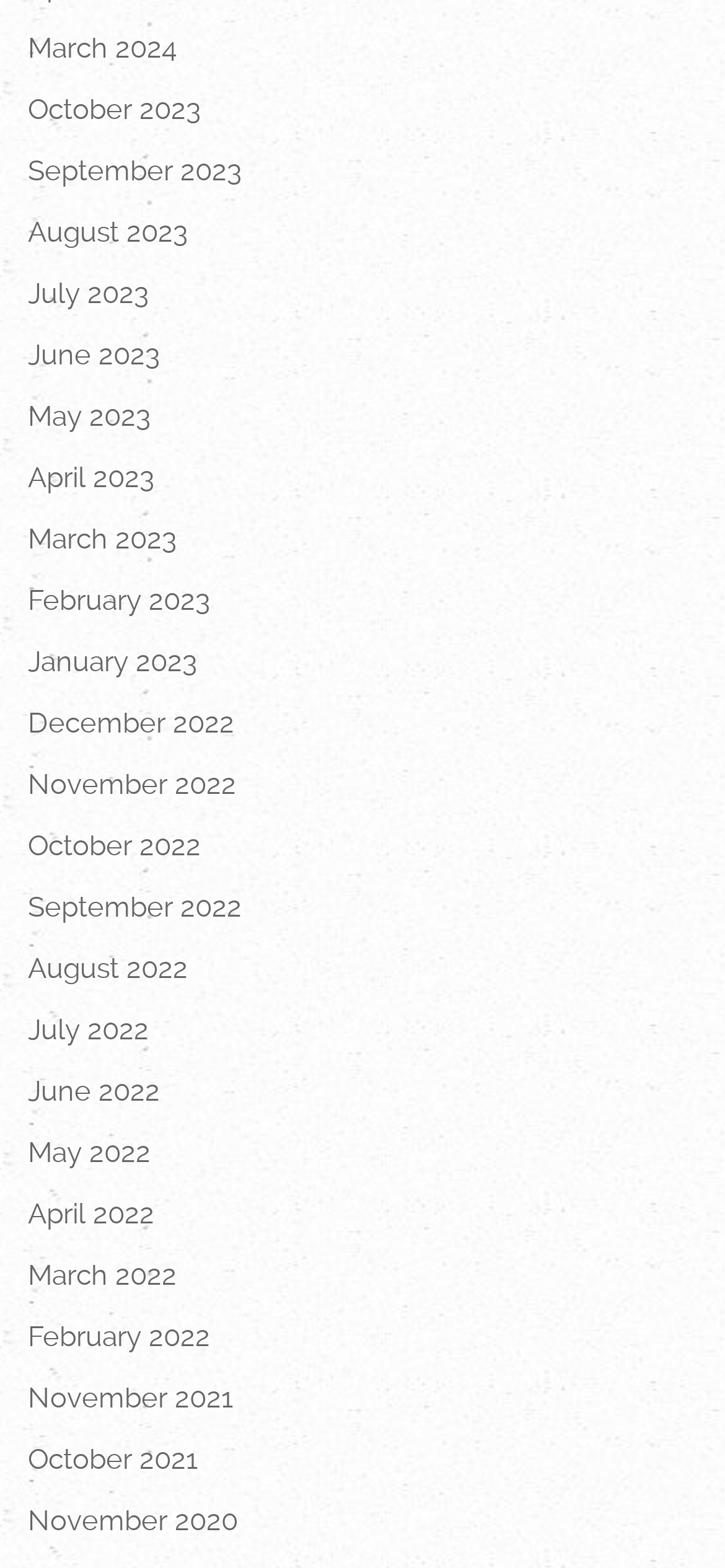What is the most recent month listed?
Please use the image to provide a one-word or short phrase answer.

March 2024